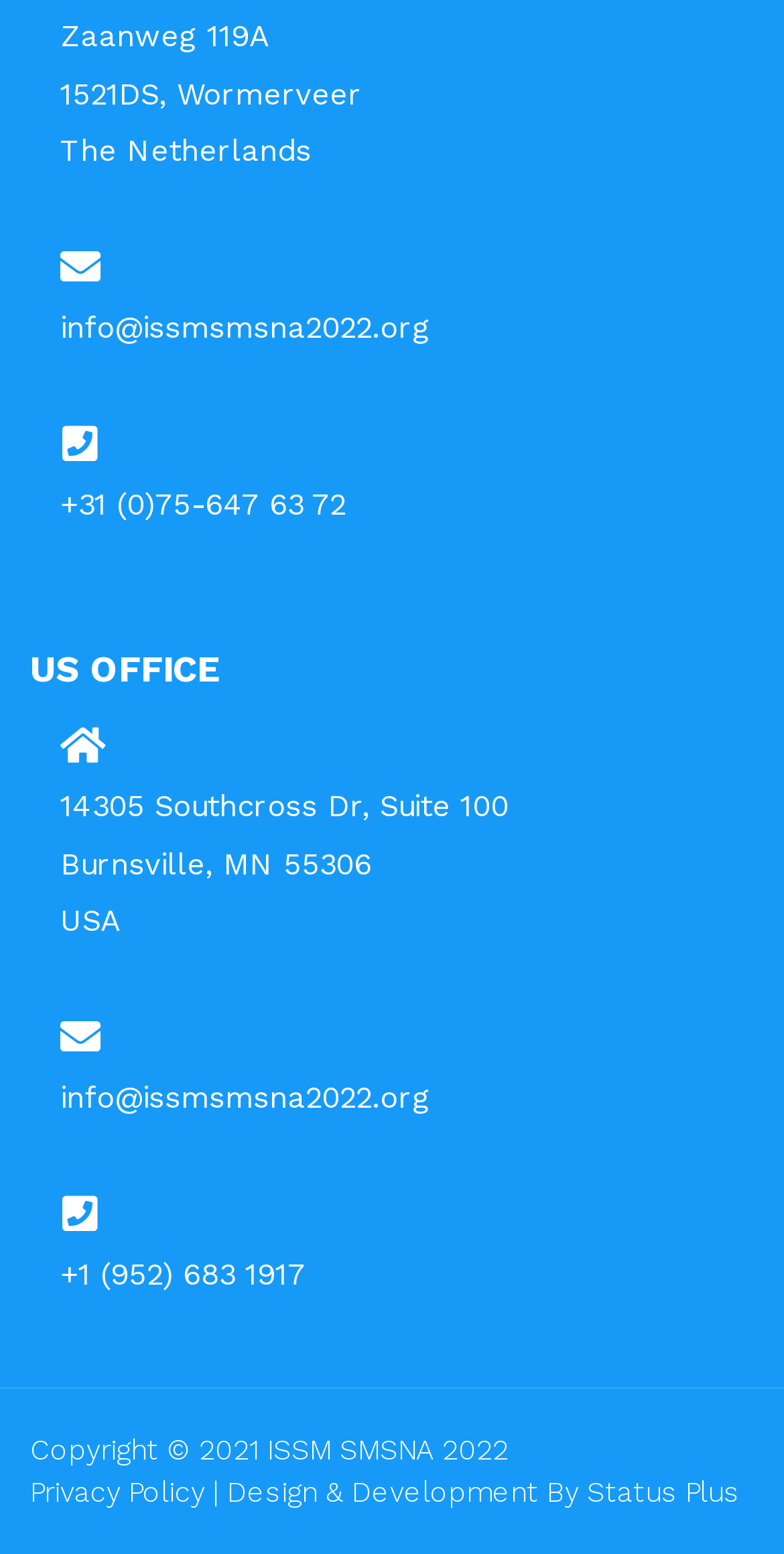Locate the bounding box of the UI element described by: "+31 (0)75-647 63 72" in the given webpage screenshot.

[0.077, 0.314, 0.441, 0.337]